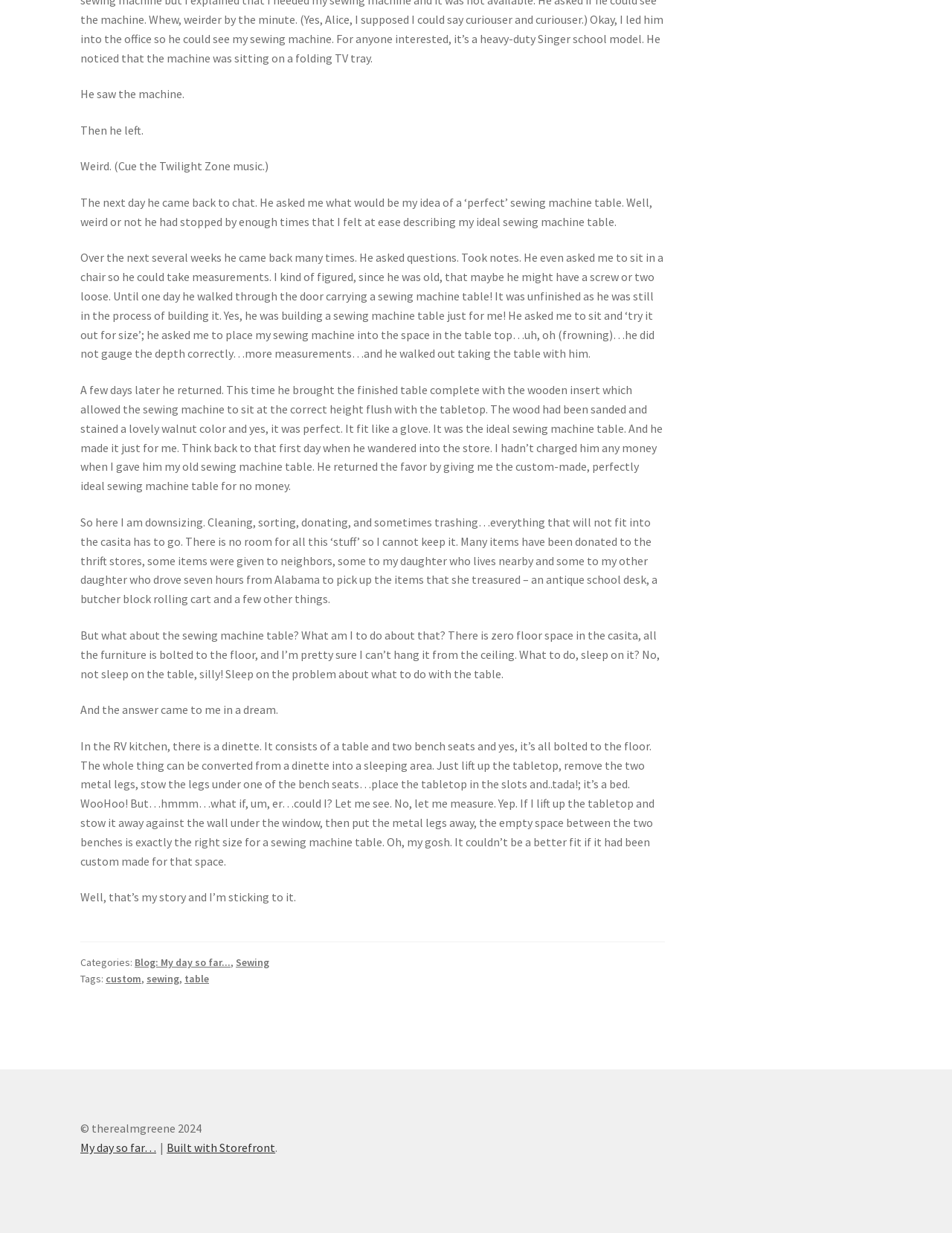What is the author's ideal sewing machine table?
Using the visual information, reply with a single word or short phrase.

Custom-made